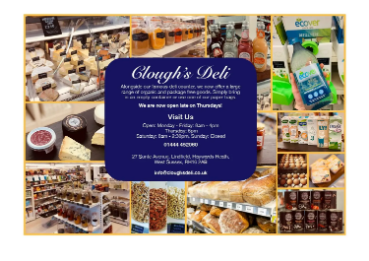What day of the week has extended opening hours?
Look at the image and provide a detailed response to the question.

The message below the deli's name on the banner announces that they are now open later on Thursdays, indicating that this day of the week has extended opening hours.